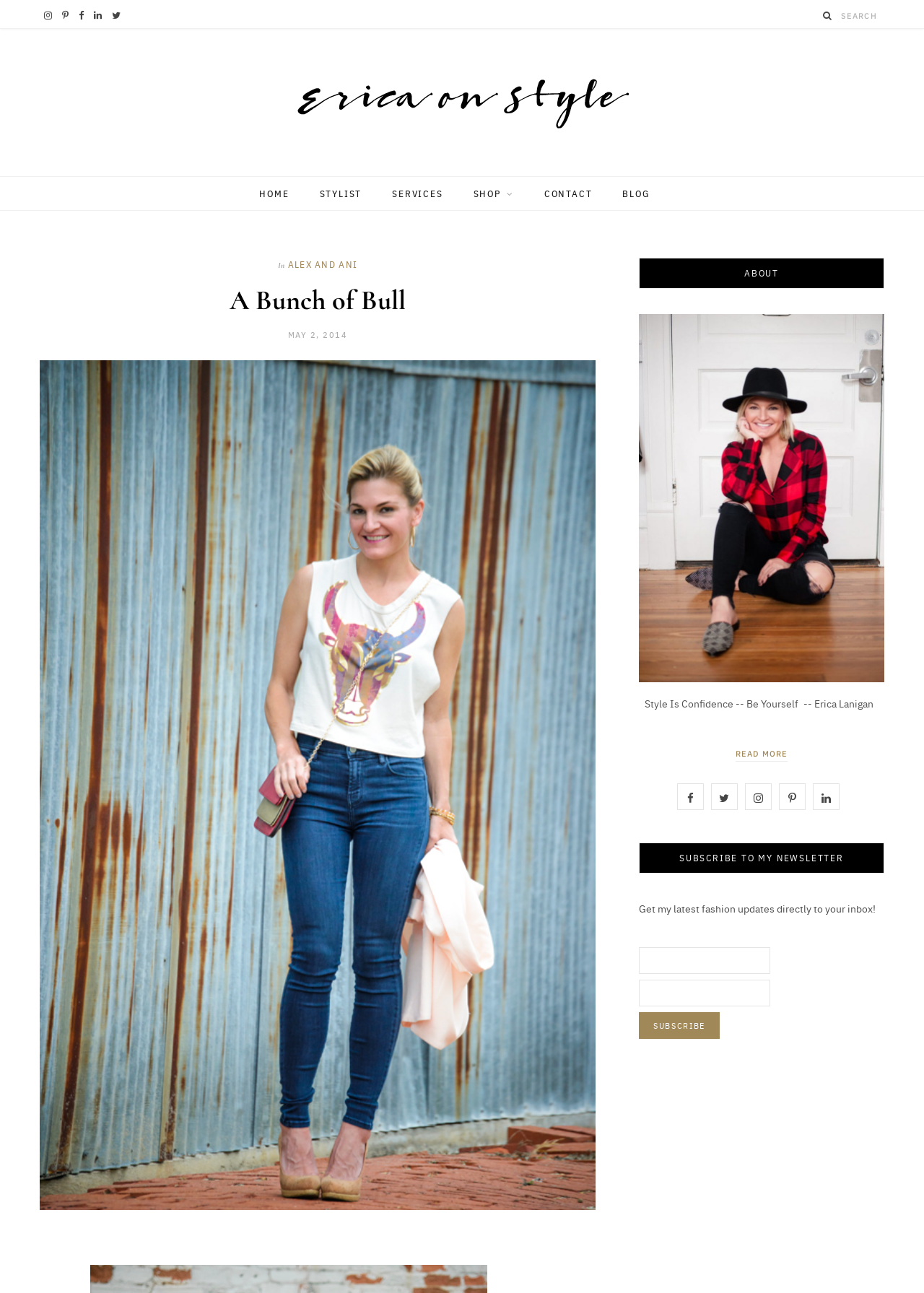Specify the bounding box coordinates (top-left x, top-left y, bottom-right x, bottom-right y) of the UI element in the screenshot that matches this description: Read More

[0.796, 0.579, 0.852, 0.589]